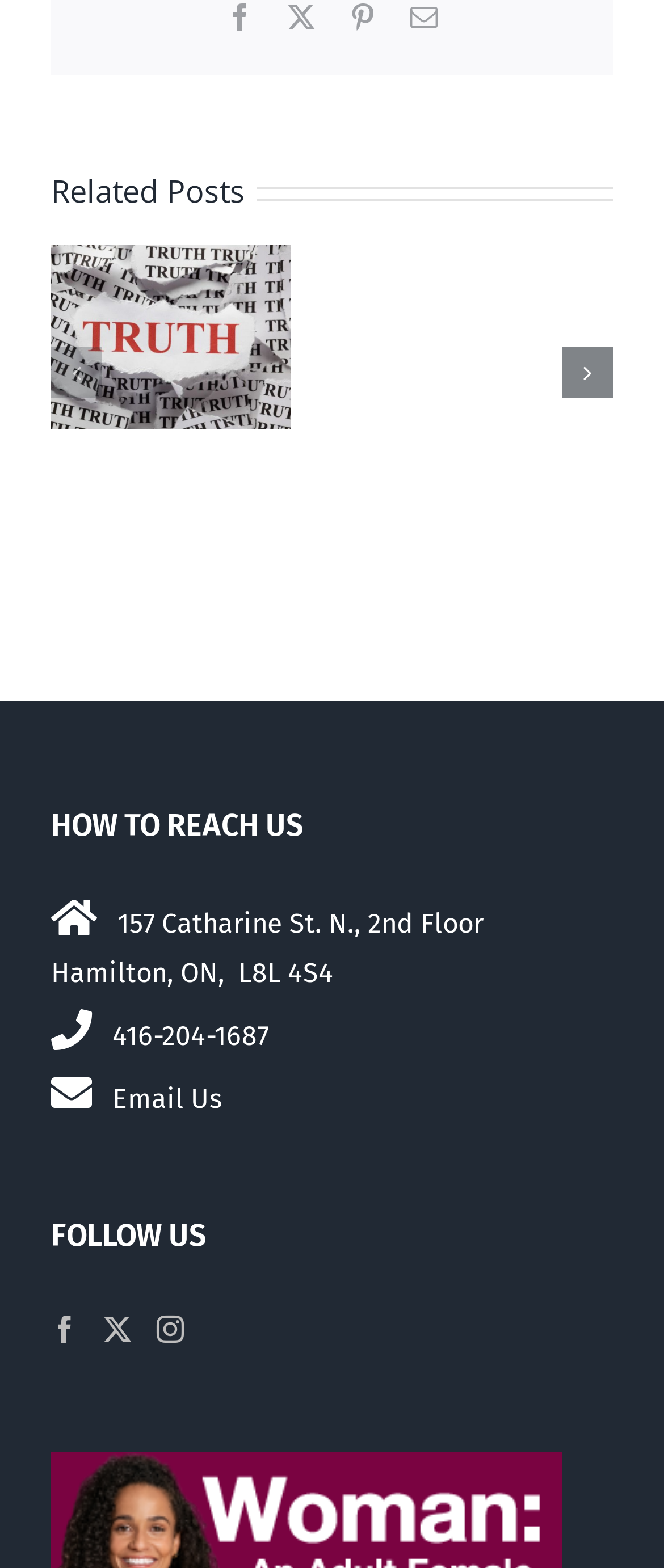What is the phone number of the office?
Provide an in-depth answer to the question, covering all aspects.

I found the phone number by looking at the 'HOW TO REACH US' section, where it is written in a static text element.